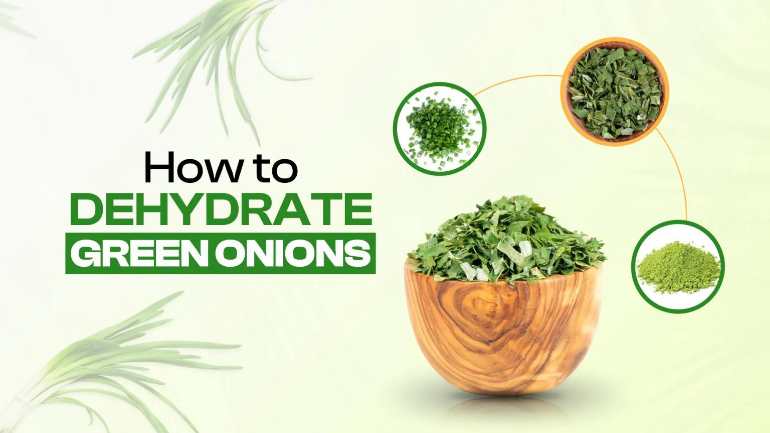Offer a detailed account of the various components present in the image.

The image provides a visually engaging guide on "How to Dehydrate Green Onions." Centered prominently is a wooden bowl filled with vibrant, finely chopped green onions, emphasizing fresh ingredients. Surrounding the bowl are circular graphics that depict various forms of dehydrated green onions, showcasing the transformation from fresh to preserved. The overarching title, "How to DEHYDRATE GREEN ONIONS," in bold green and black typography, highlights the theme of the image, creating an informative and appealing visual that invites viewers to learn more about this method of food preservation. The background features soft green accents, suggesting a fresh and natural approach to cooking and food preparation.